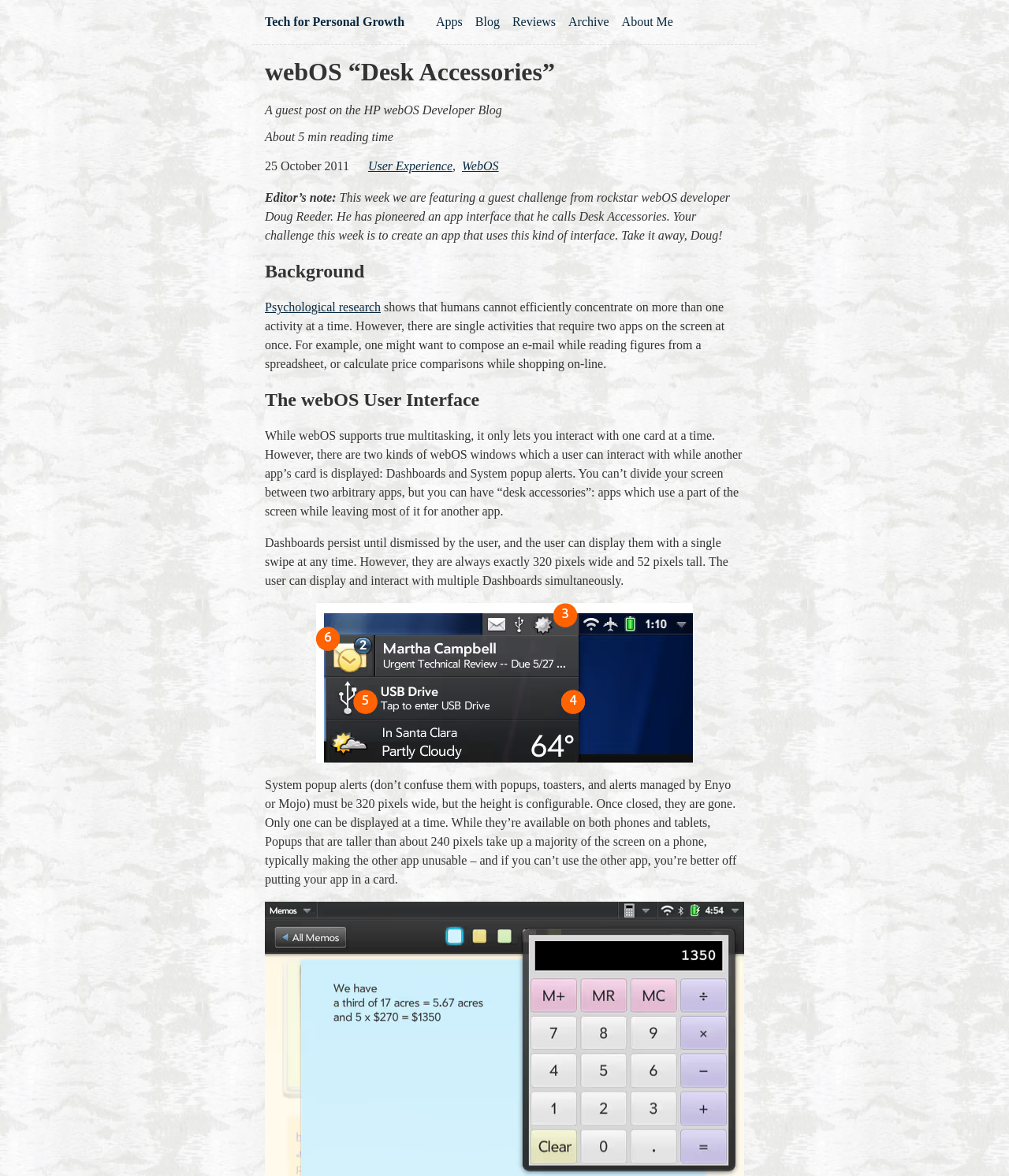Please specify the bounding box coordinates of the clickable region necessary for completing the following instruction: "Learn about User Experience". The coordinates must consist of four float numbers between 0 and 1, i.e., [left, top, right, bottom].

[0.365, 0.134, 0.448, 0.15]